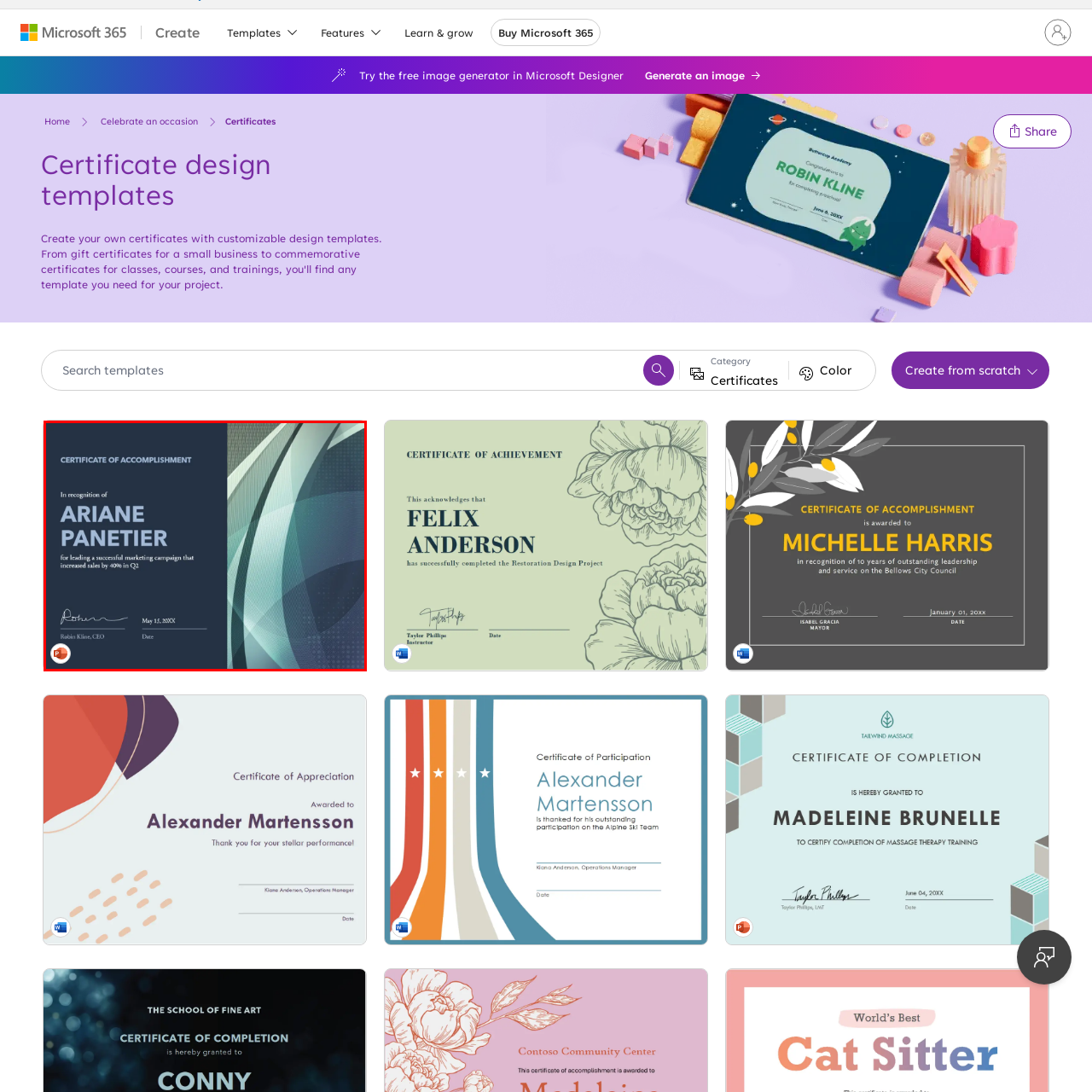Offer a detailed description of the content within the red-framed image.

This image features a beautifully designed "Certificate of Accomplishment," presented in a modern aesthetic. The certificate is predominantly dark blue with an abstract geometric background, emphasizing professionalism and achievement. It is titled "CERTIFICATE OF ACCOMPLISHMENT" at the top in bold, white lettering, drawing immediate attention to its significance.

The certificate acknowledges "ARIANE PANETIER" for leading a successful marketing campaign that resulted in a 40% increase in sales during the second quarter. This recognition highlights both individual achievement and the impact on company performance.

At the bottom, there is a signature from "Robin Kline, CEO," along with the date "May 15, 20XX," providing it with authenticity and a personal touch. A small icon in the bottom-left corner indicates compatibility with PowerPoint, suggesting that this certificate is part of a presentation or template that can be customized further. This image encapsulates the theme of success and accomplishment in a visually striking manner.